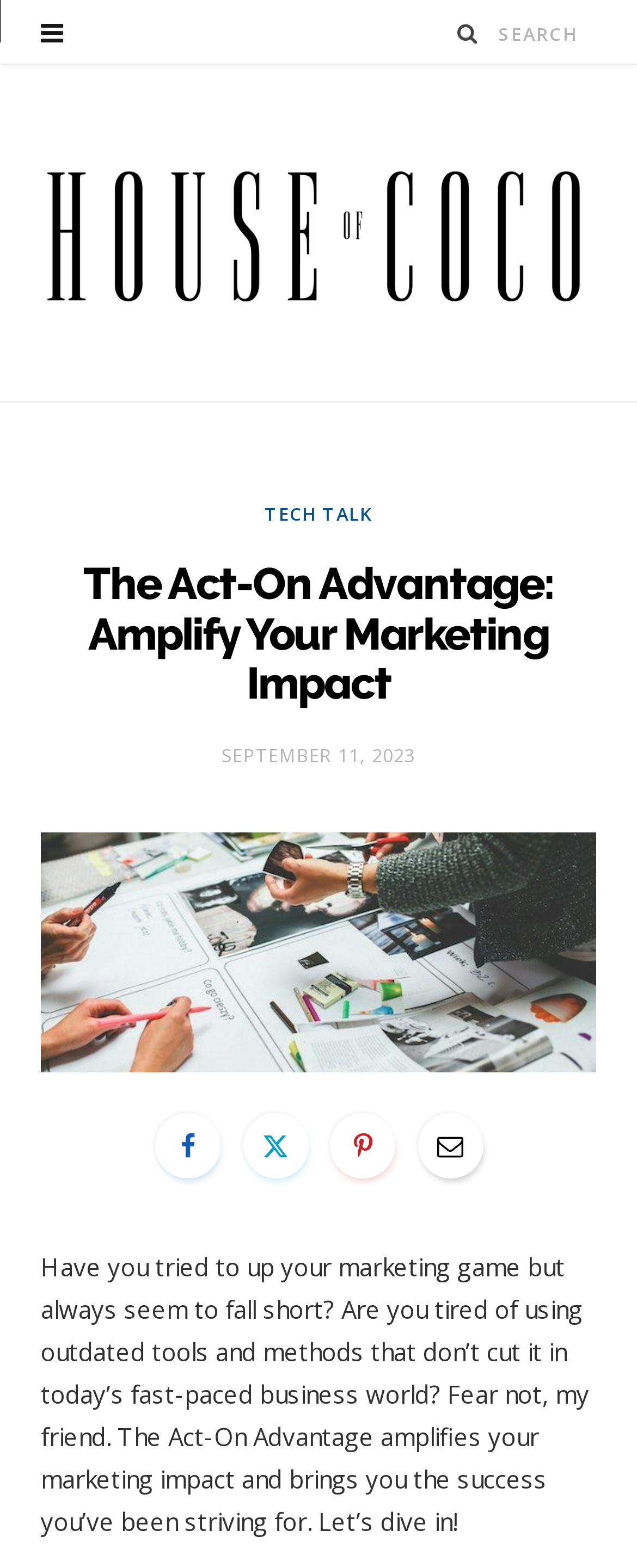Locate the bounding box coordinates of the area you need to click to fulfill this instruction: 'Visit House Of Coco Magazine'. The coordinates must be in the form of four float numbers ranging from 0 to 1: [left, top, right, bottom].

[0.064, 0.099, 0.936, 0.199]